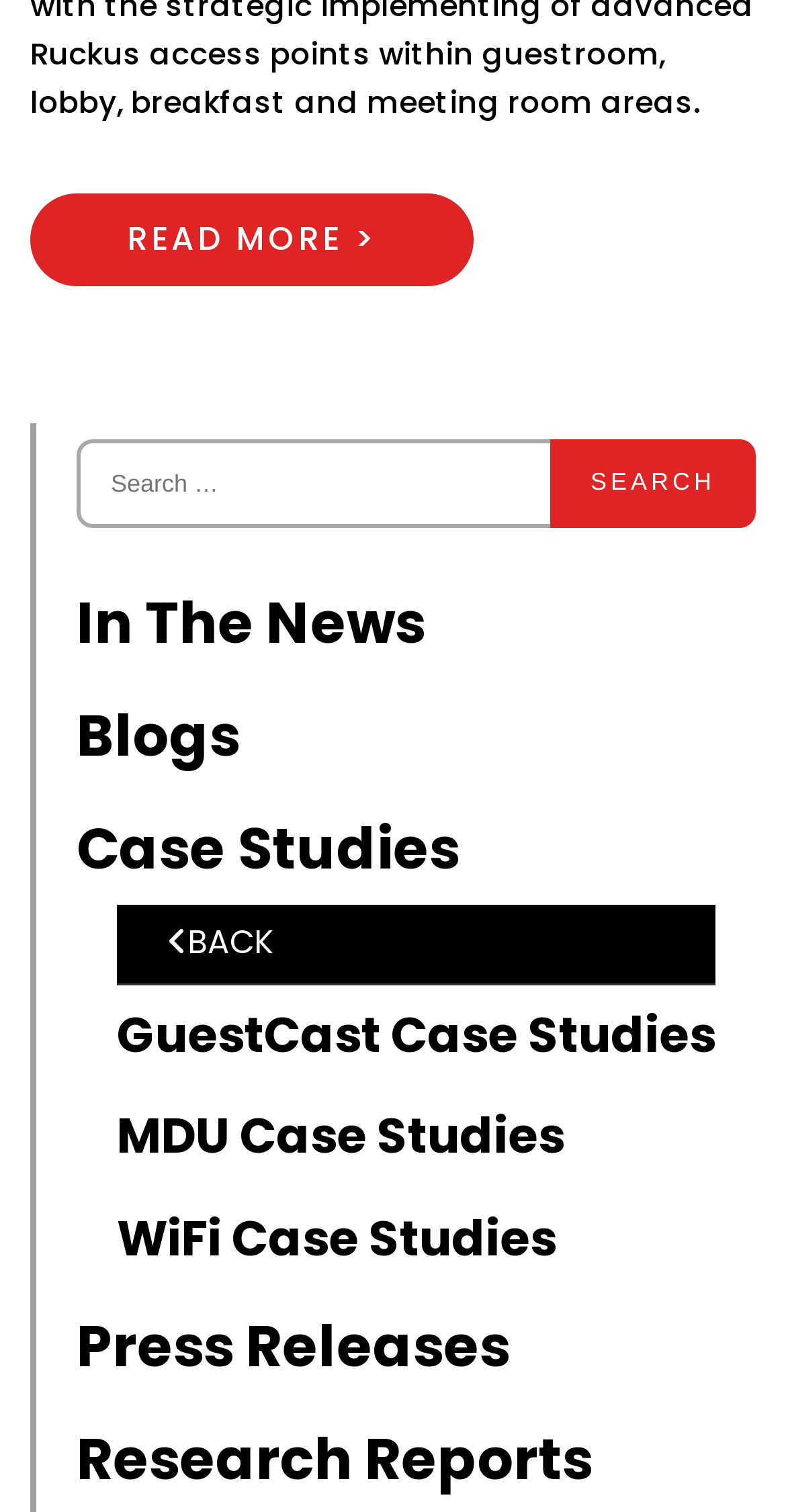Using the provided element description: "parent_node: Search for: value="Search"", determine the bounding box coordinates of the corresponding UI element in the screenshot.

[0.7, 0.29, 0.962, 0.349]